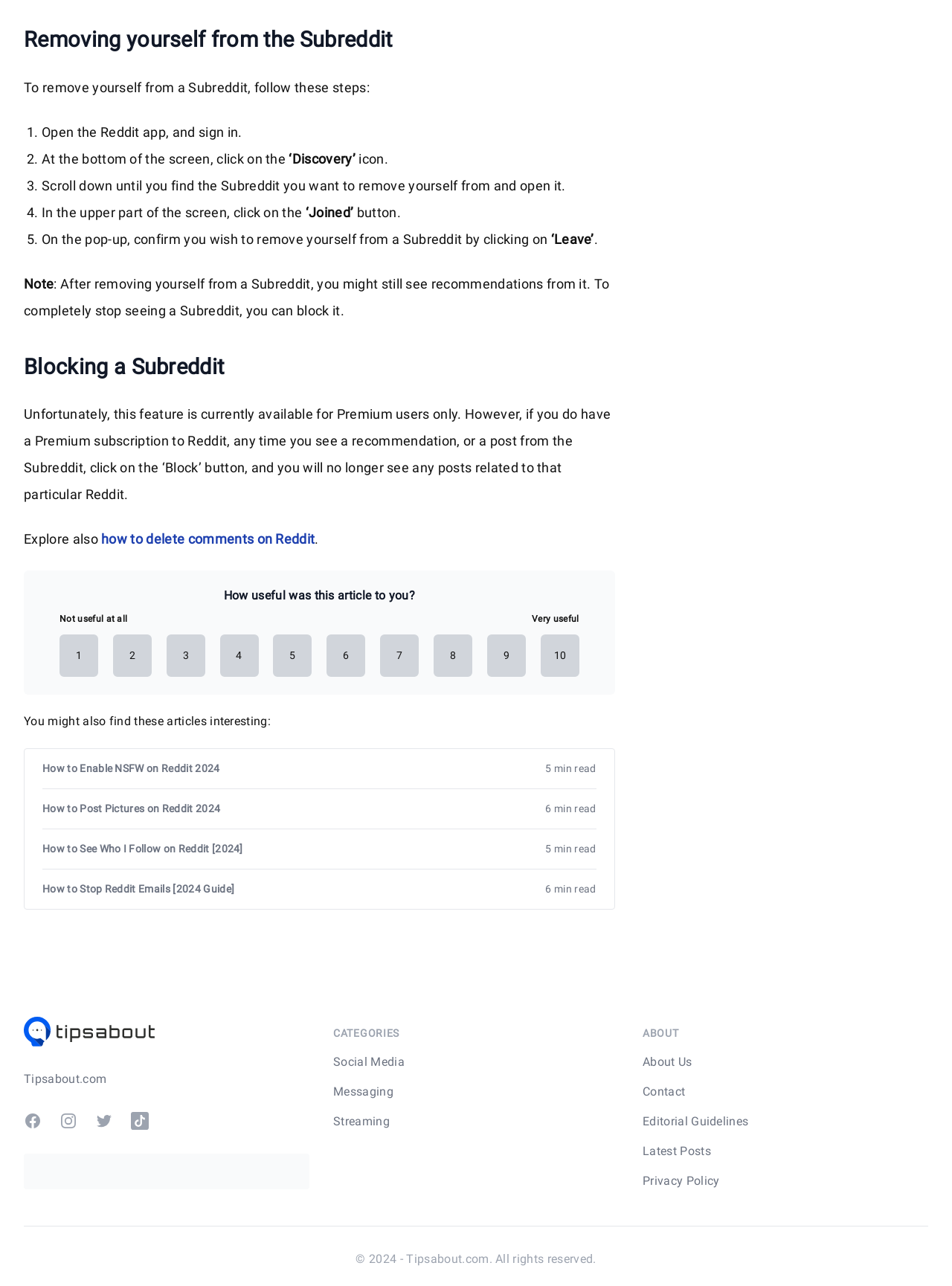What is the feature to block a Subreddit available for?
Based on the screenshot, answer the question with a single word or phrase.

Premium users